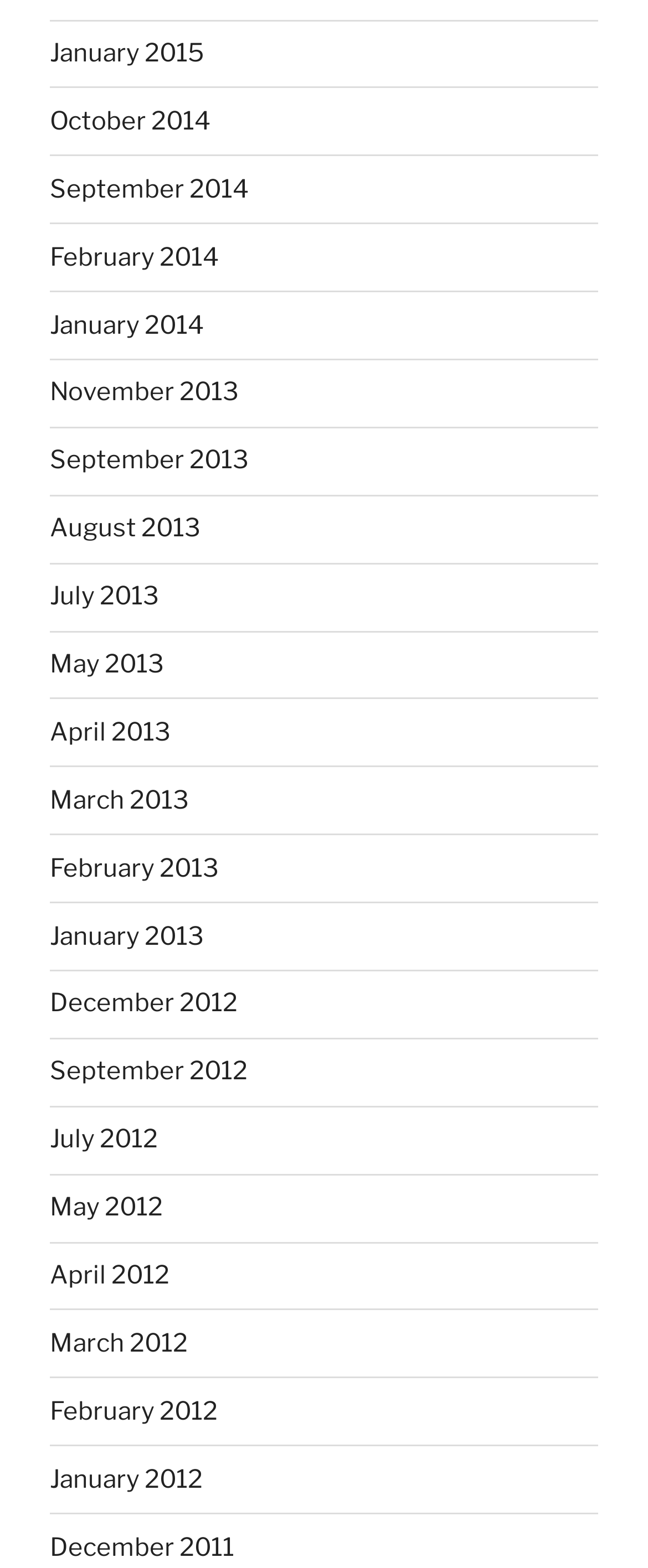How many links are related to the year 2014?
Analyze the image and provide a thorough answer to the question.

I searched for link elements with text content containing the year 2014 and found three links: 'October 2014', 'September 2014', and 'February 2014'.